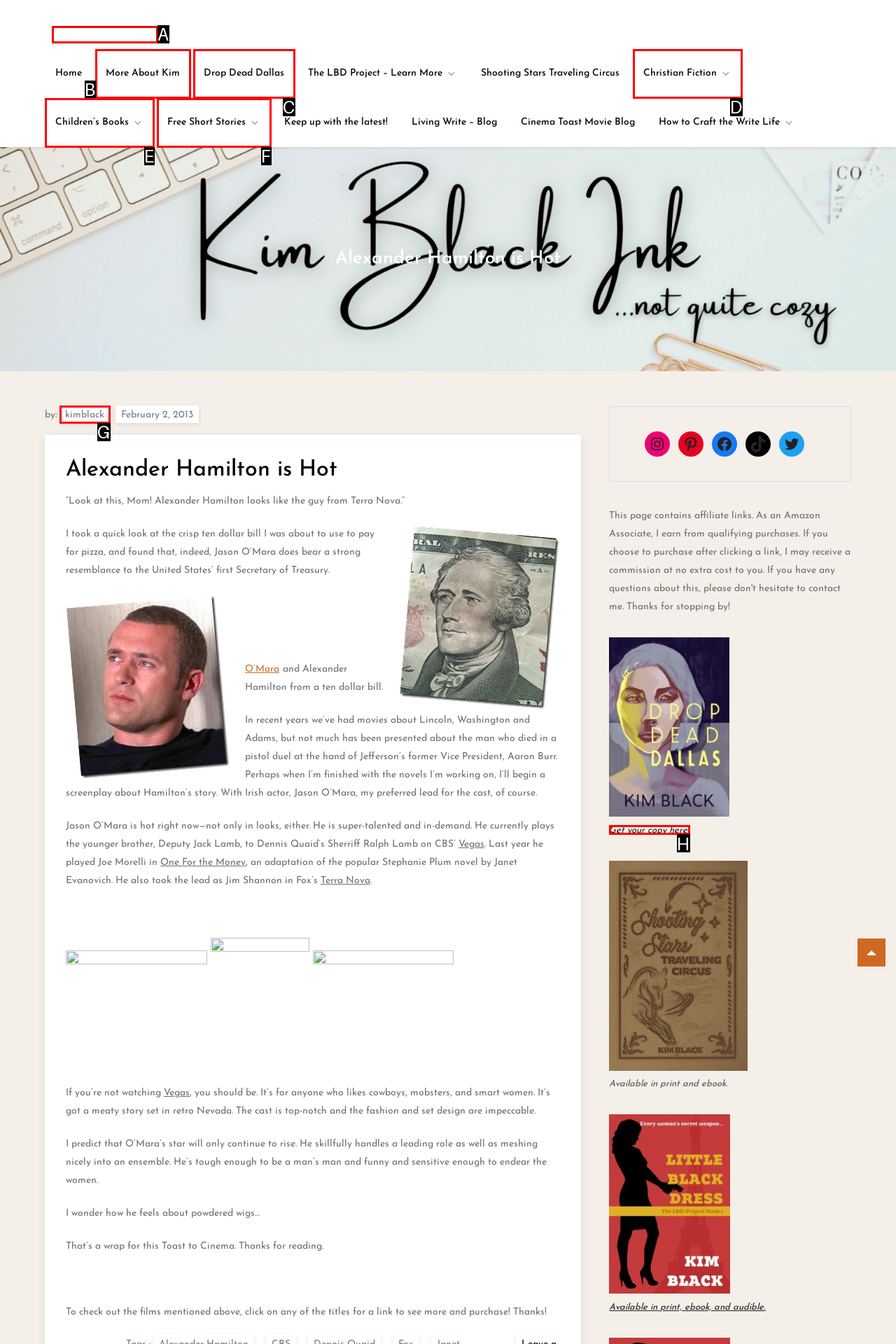Identify the option that corresponds to the description: More About Kim 
Provide the letter of the matching option from the available choices directly.

B